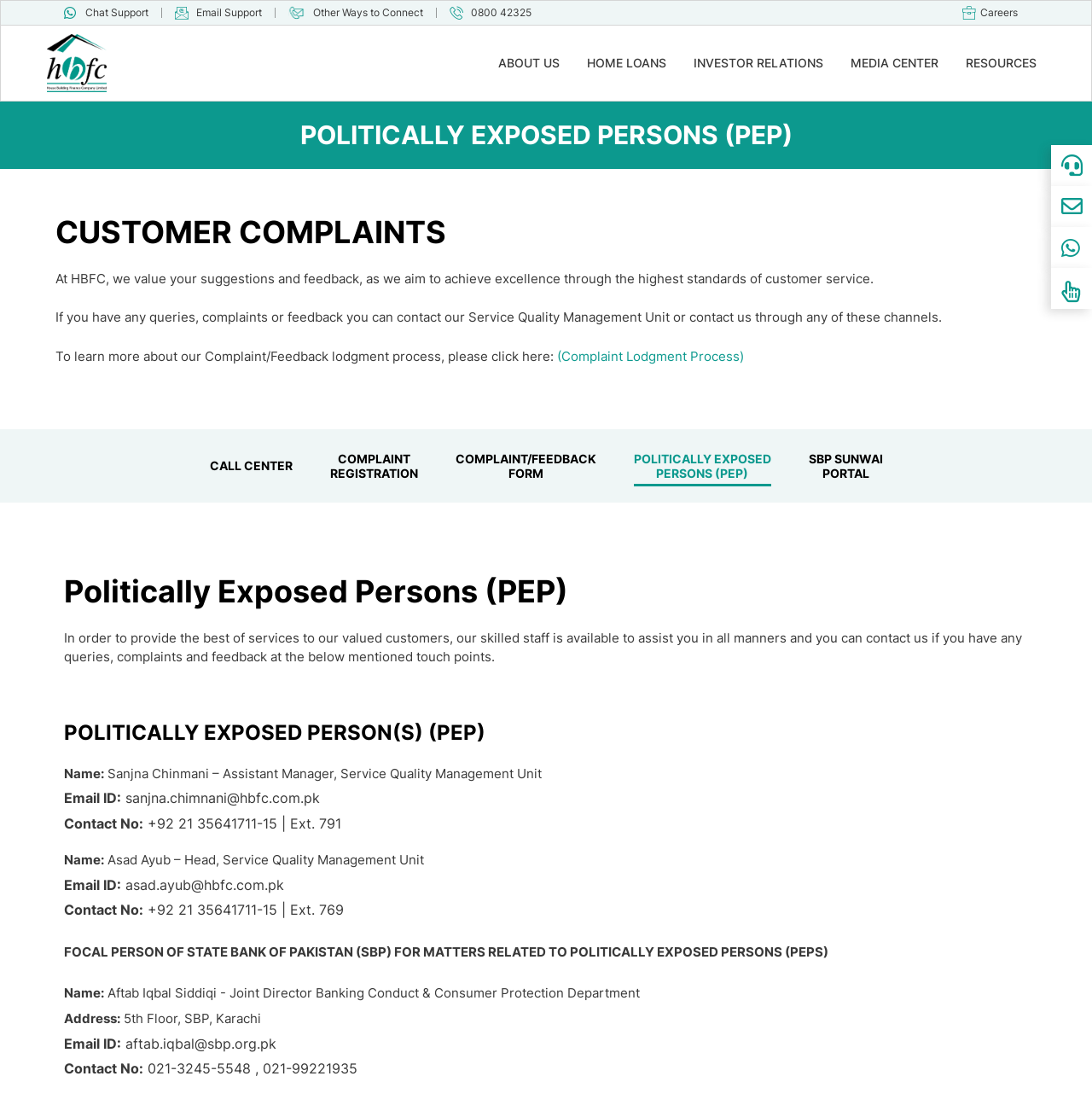Can you specify the bounding box coordinates of the area that needs to be clicked to fulfill the following instruction: "Register a complaint"?

[0.302, 0.399, 0.382, 0.44]